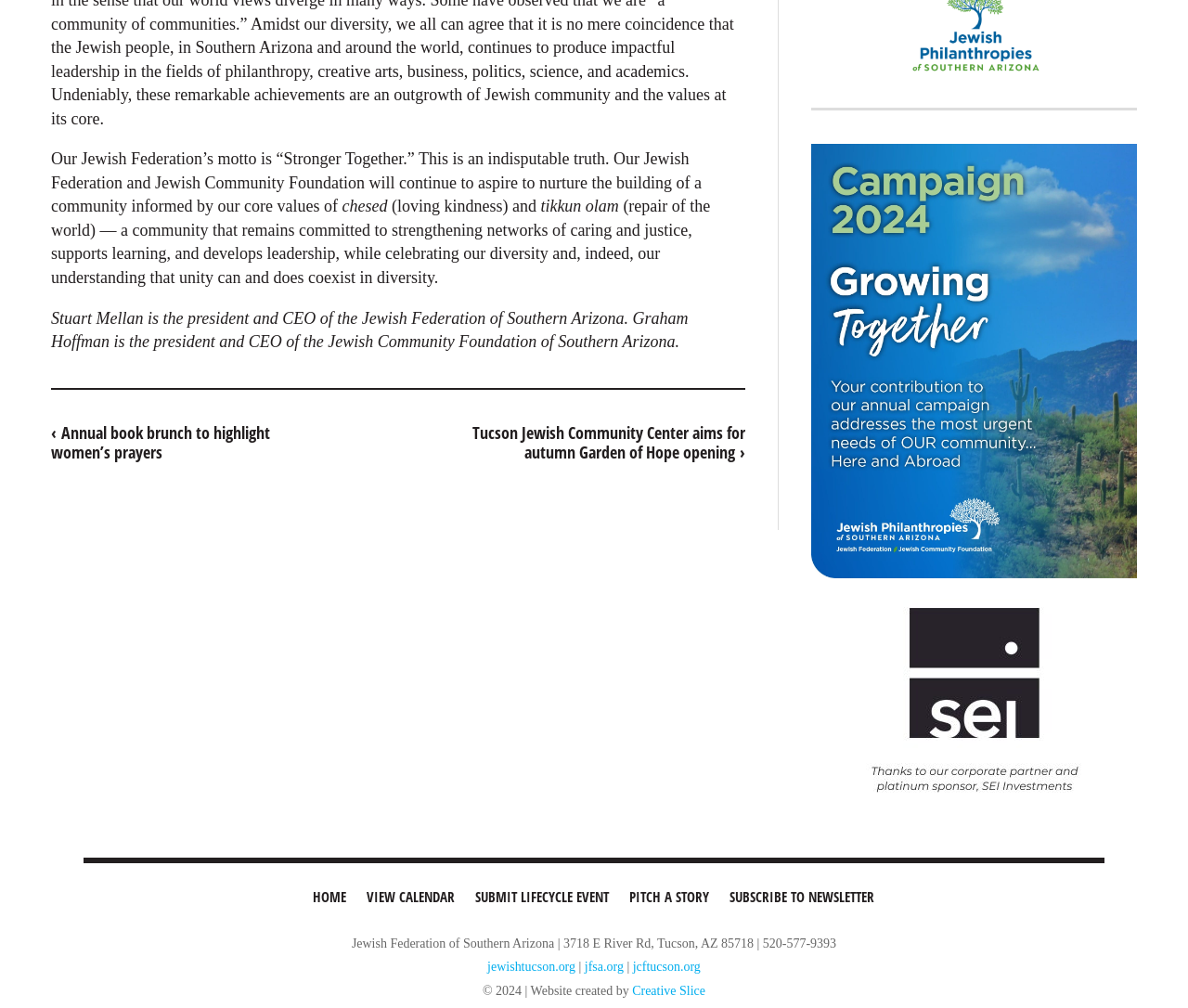Please identify the bounding box coordinates of the element on the webpage that should be clicked to follow this instruction: "Submit a lifecycle event". The bounding box coordinates should be given as four float numbers between 0 and 1, formatted as [left, top, right, bottom].

[0.393, 0.87, 0.52, 0.91]